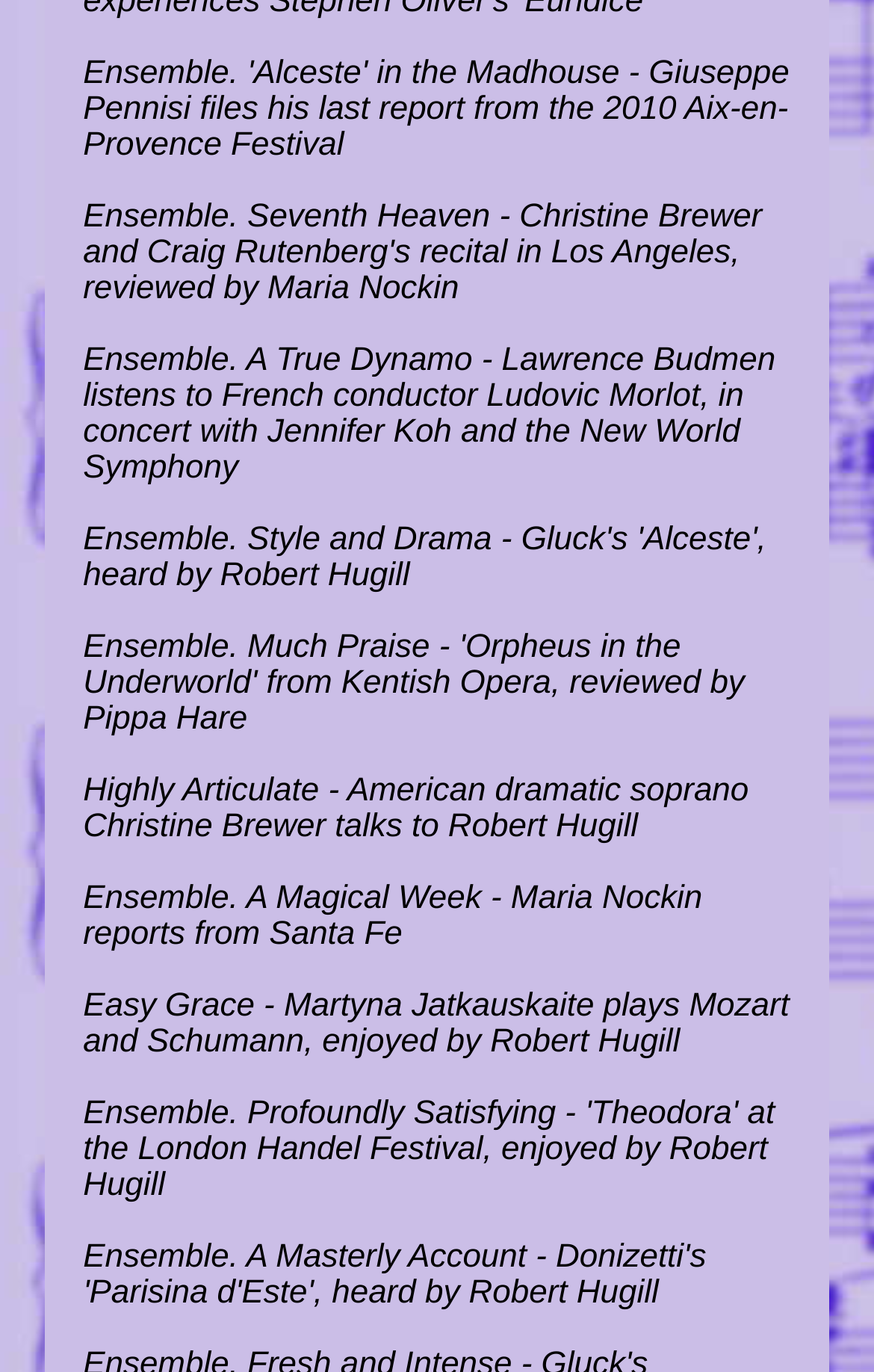Kindly determine the bounding box coordinates for the clickable area to achieve the given instruction: "Read the review of 'Alceste' in the Madhouse".

[0.095, 0.04, 0.903, 0.119]